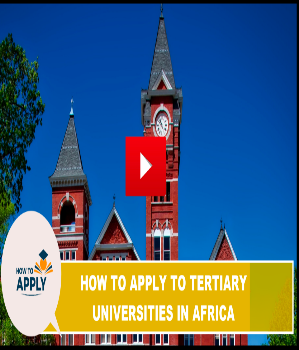Please analyze the image and provide a thorough answer to the question:
What is the purpose of the play button?

The modern play button overlaying the image indicates an associated video resource aimed at guiding potential students through the application process, suggesting that the play button is meant to provide guidance to students applying to tertiary universities in Africa.